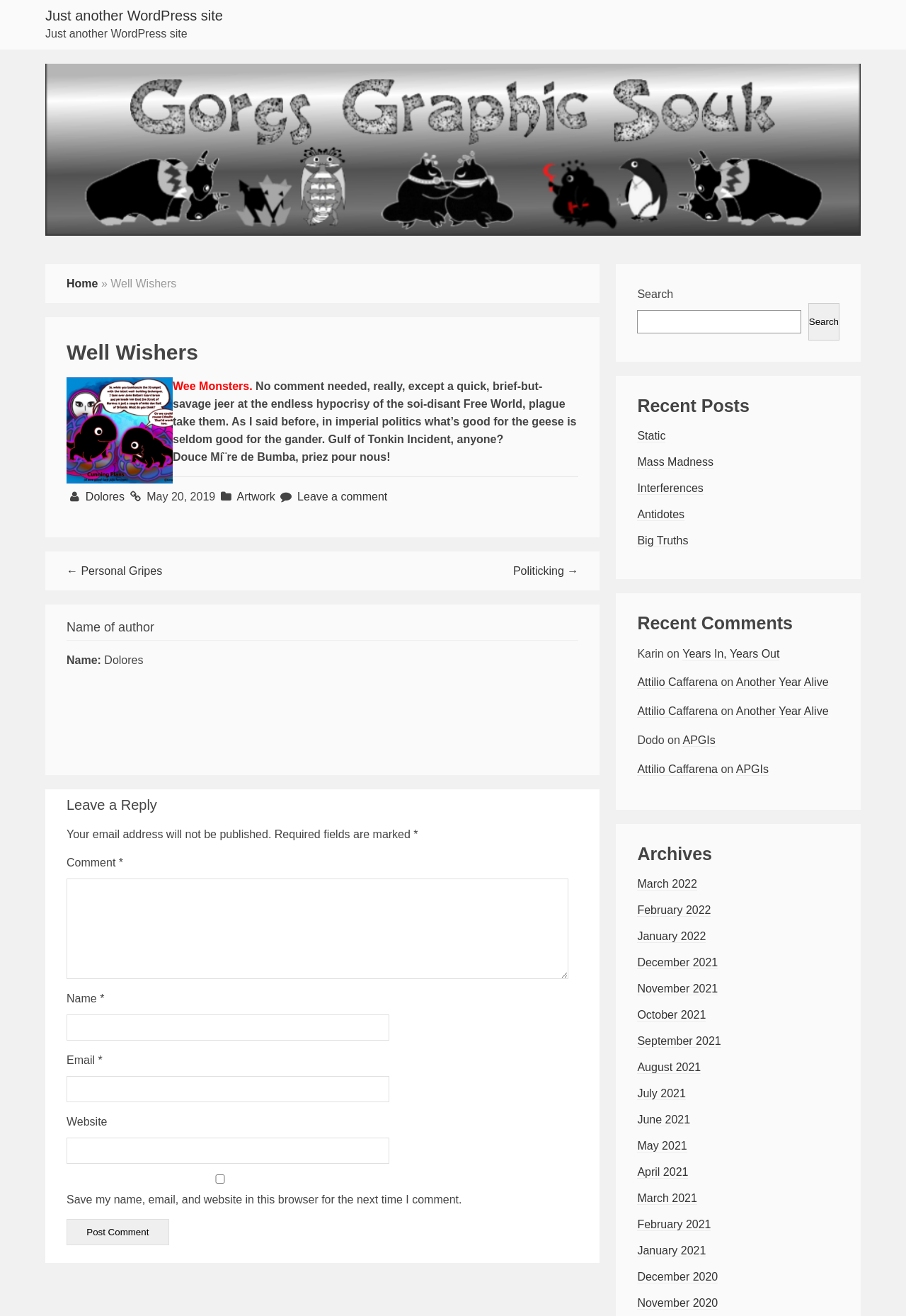Can you find the bounding box coordinates for the element to click on to achieve the instruction: "View recent posts"?

[0.703, 0.326, 0.735, 0.336]